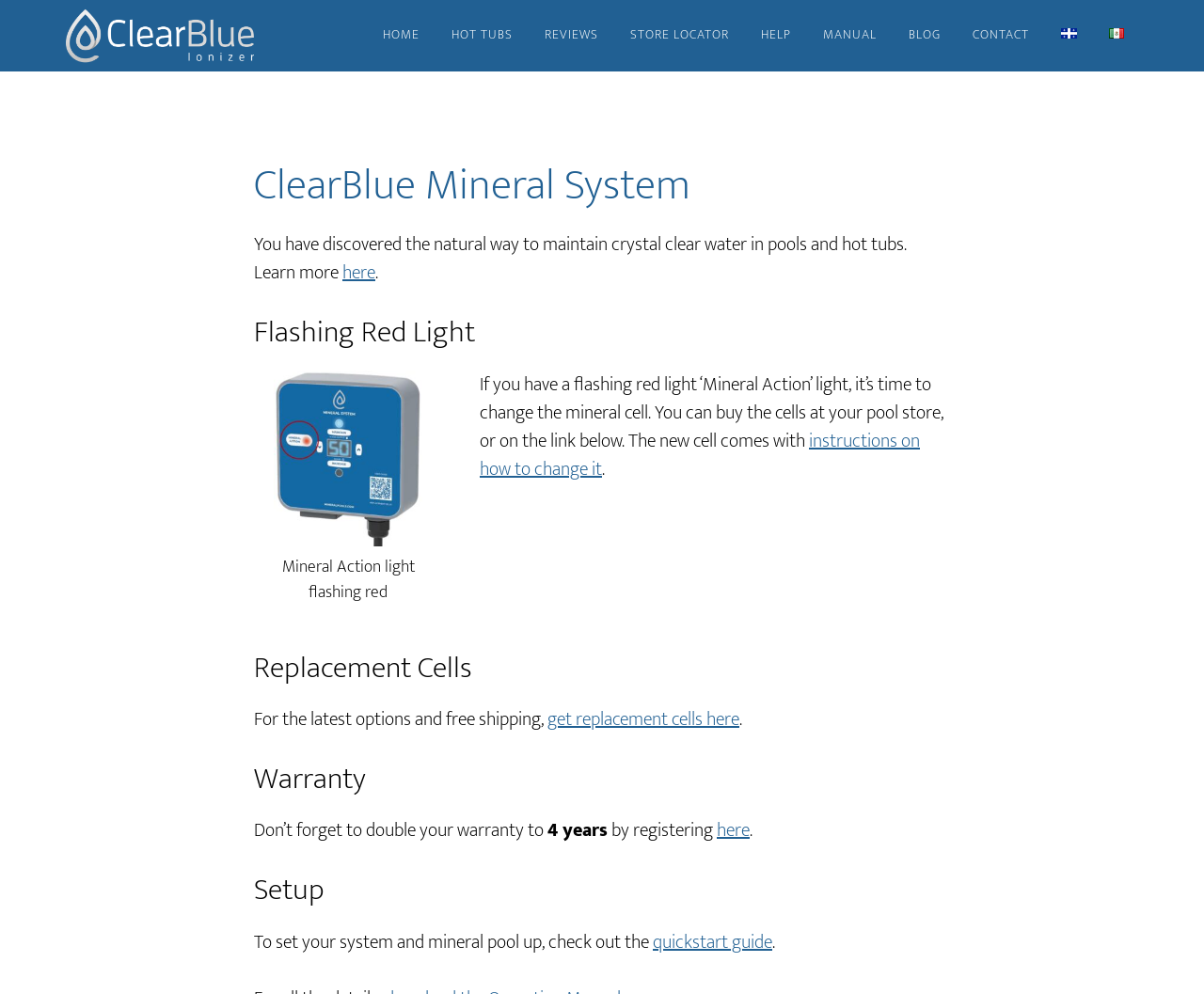Refer to the image and offer a detailed explanation in response to the question: What is the benefit of registering?

Registering can double the warranty, as stated in the section 'Warranty' with the text 'Don’t forget to double your warranty to 4 years by registering'.